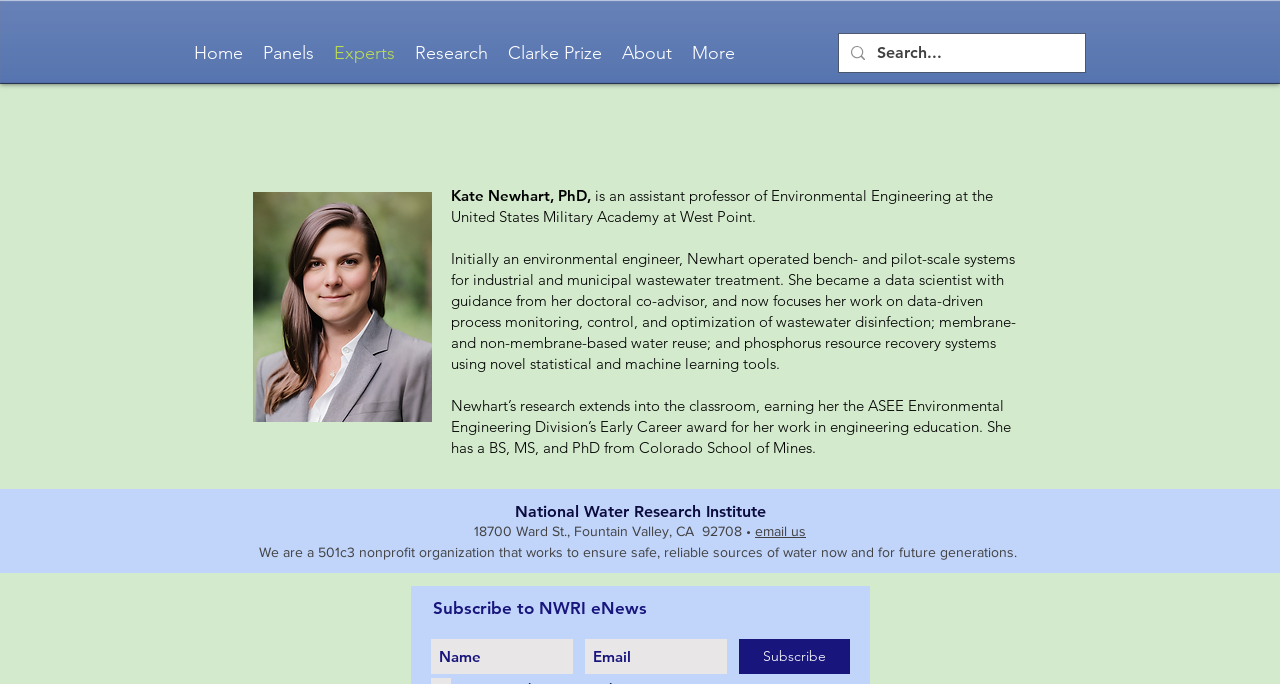Identify the coordinates of the bounding box for the element that must be clicked to accomplish the instruction: "Email us".

[0.59, 0.765, 0.63, 0.788]